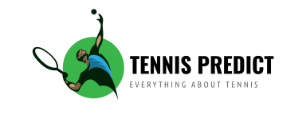Detail all significant aspects of the image you see.

The image features the logo for "Tennis Predict," a platform dedicated to tennis enthusiasts. The logo showcases a dynamic player poised to serve, depicted in a green circular background that symbolizes energy and motion. The text "TENNIS PREDICT" prominently displays the name, while the tagline "EVERYTHING ABOUT TENNIS" emphasizes the comprehensive nature of the content offered, appealing to fans and players alike. This visually engaging design encapsulates the spirit of tennis and the site's commitment to providing valuable insights and resources for improving the game.